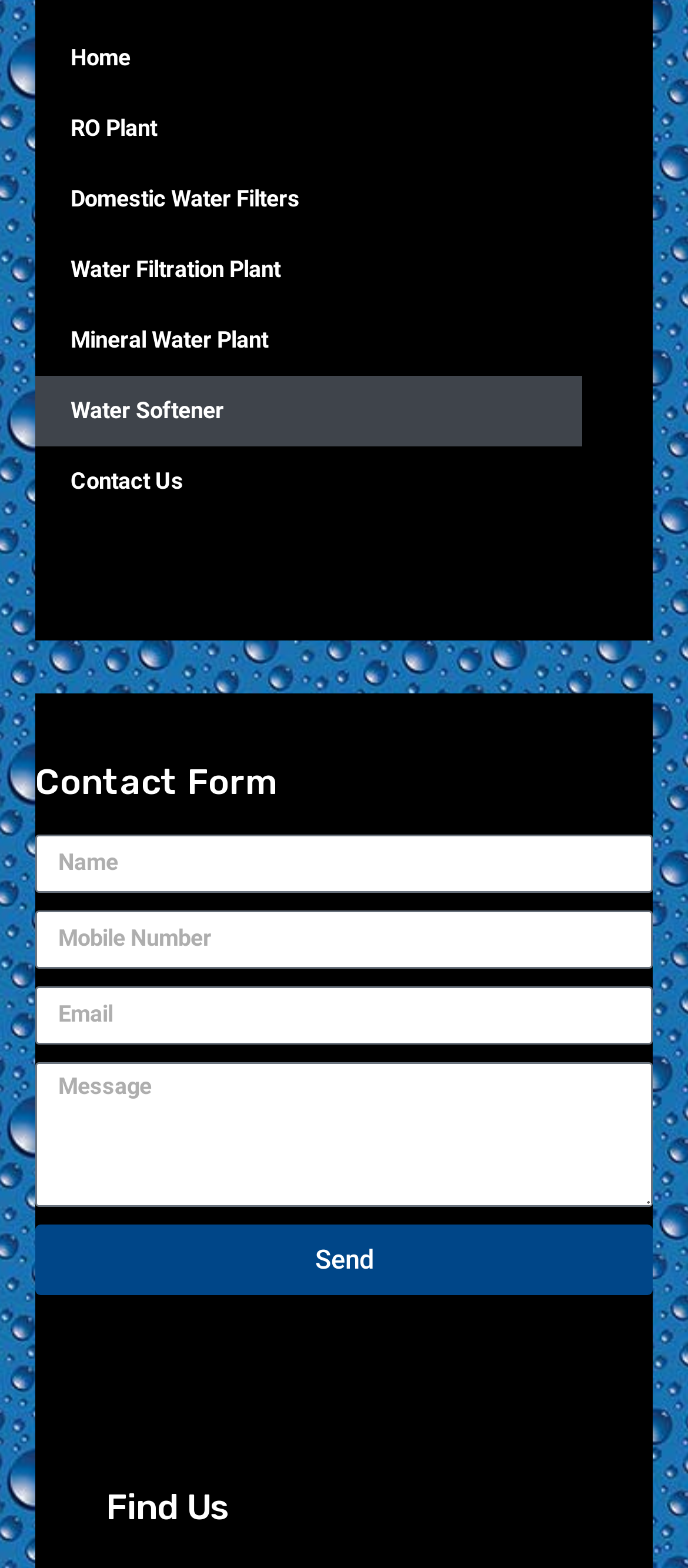Find the bounding box of the web element that fits this description: "Water Softener".

[0.051, 0.239, 0.846, 0.284]